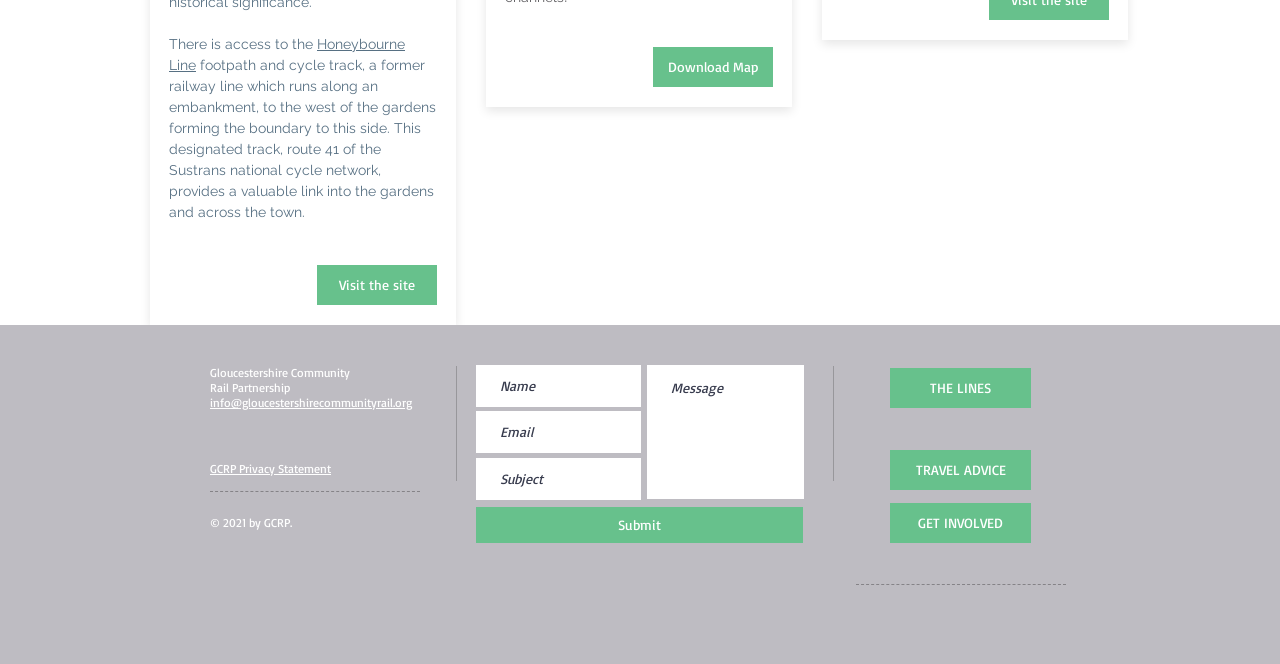Pinpoint the bounding box coordinates of the clickable element needed to complete the instruction: "Download the map". The coordinates should be provided as four float numbers between 0 and 1: [left, top, right, bottom].

[0.51, 0.071, 0.604, 0.131]